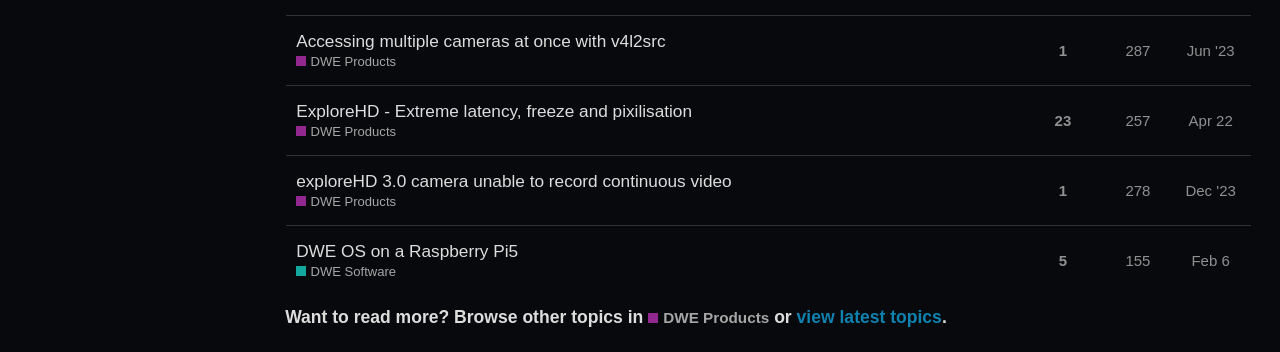Identify the bounding box coordinates of the section to be clicked to complete the task described by the following instruction: "View topic about accessing multiple cameras at once with v4l2src". The coordinates should be four float numbers between 0 and 1, formatted as [left, top, right, bottom].

[0.223, 0.046, 0.52, 0.188]